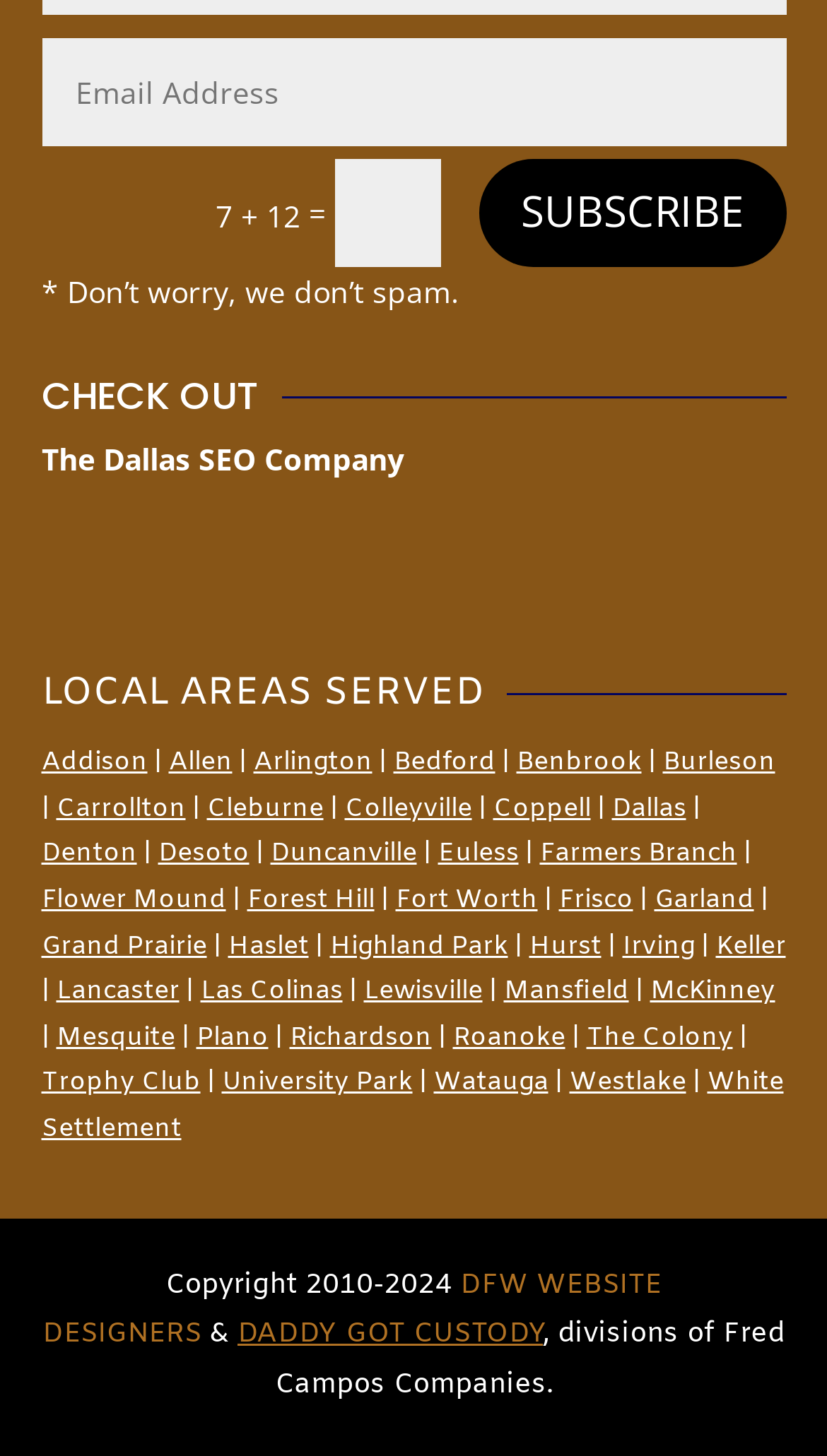Answer the following in one word or a short phrase: 
What is the text of the first link on the webpage?

The Dallas SEO Company